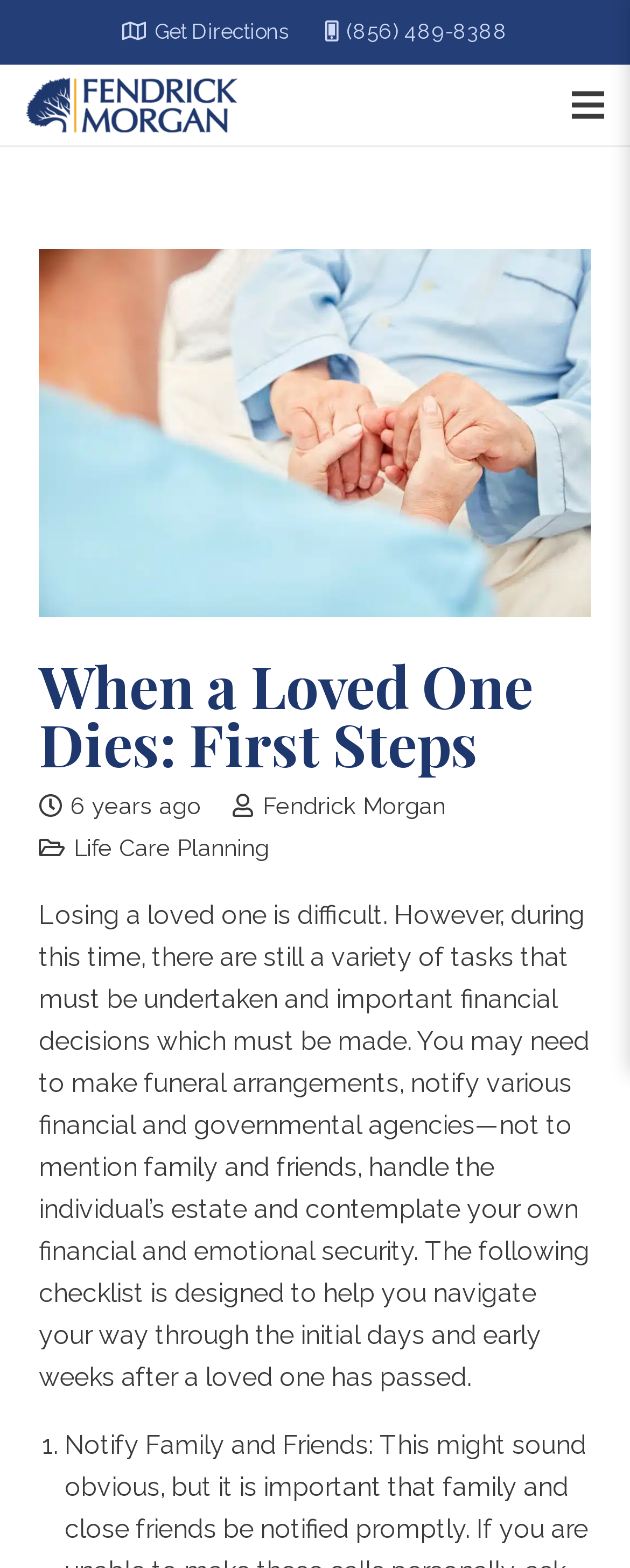What type of attorneys are Fendrick Morgan?
Answer the question with a detailed and thorough explanation.

I found this information by looking at the link element with the coordinates [0.041, 0.049, 0.377, 0.085], which describes Fendrick Morgan as 'Estate Planning Attorneys in Cherry Hill, NJ'.